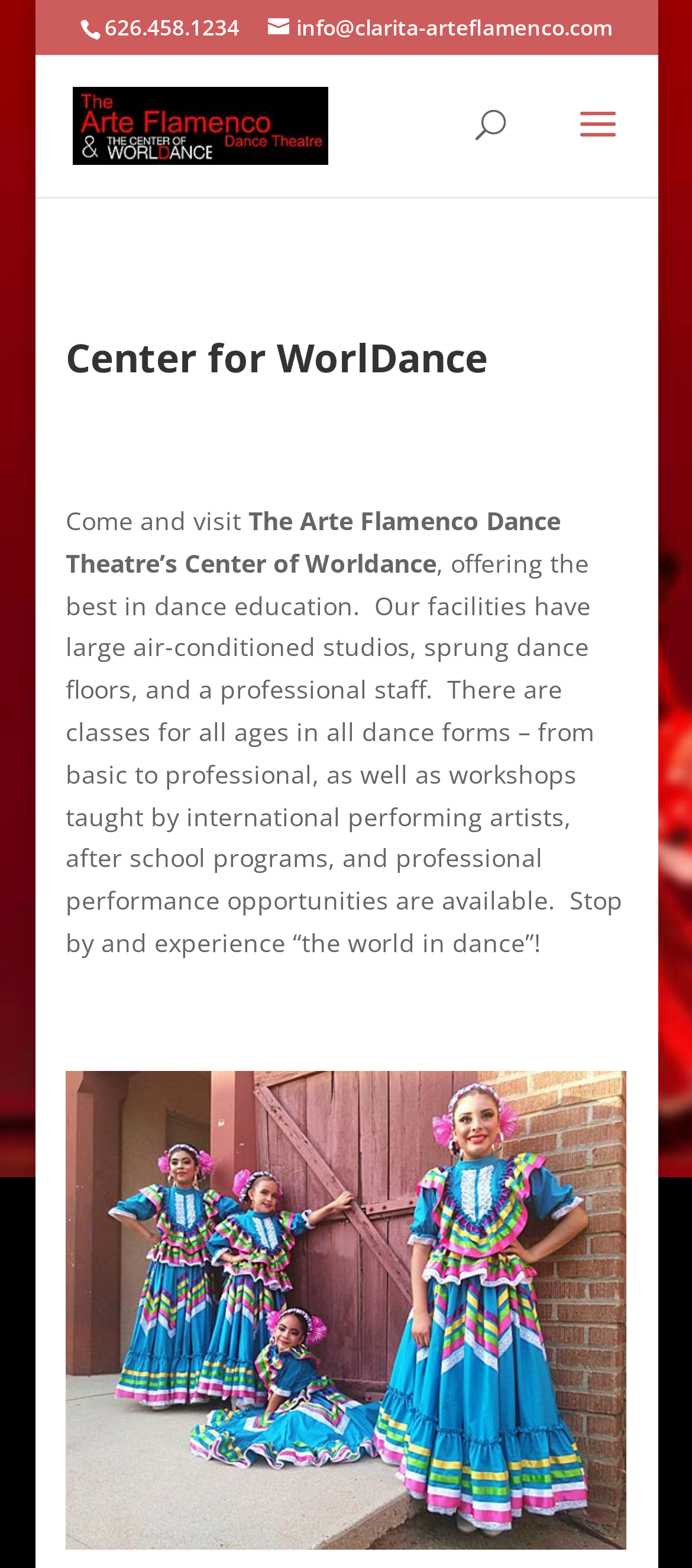What is the Center for WorlDance?
Using the picture, provide a one-word or short phrase answer.

A center offering dance education